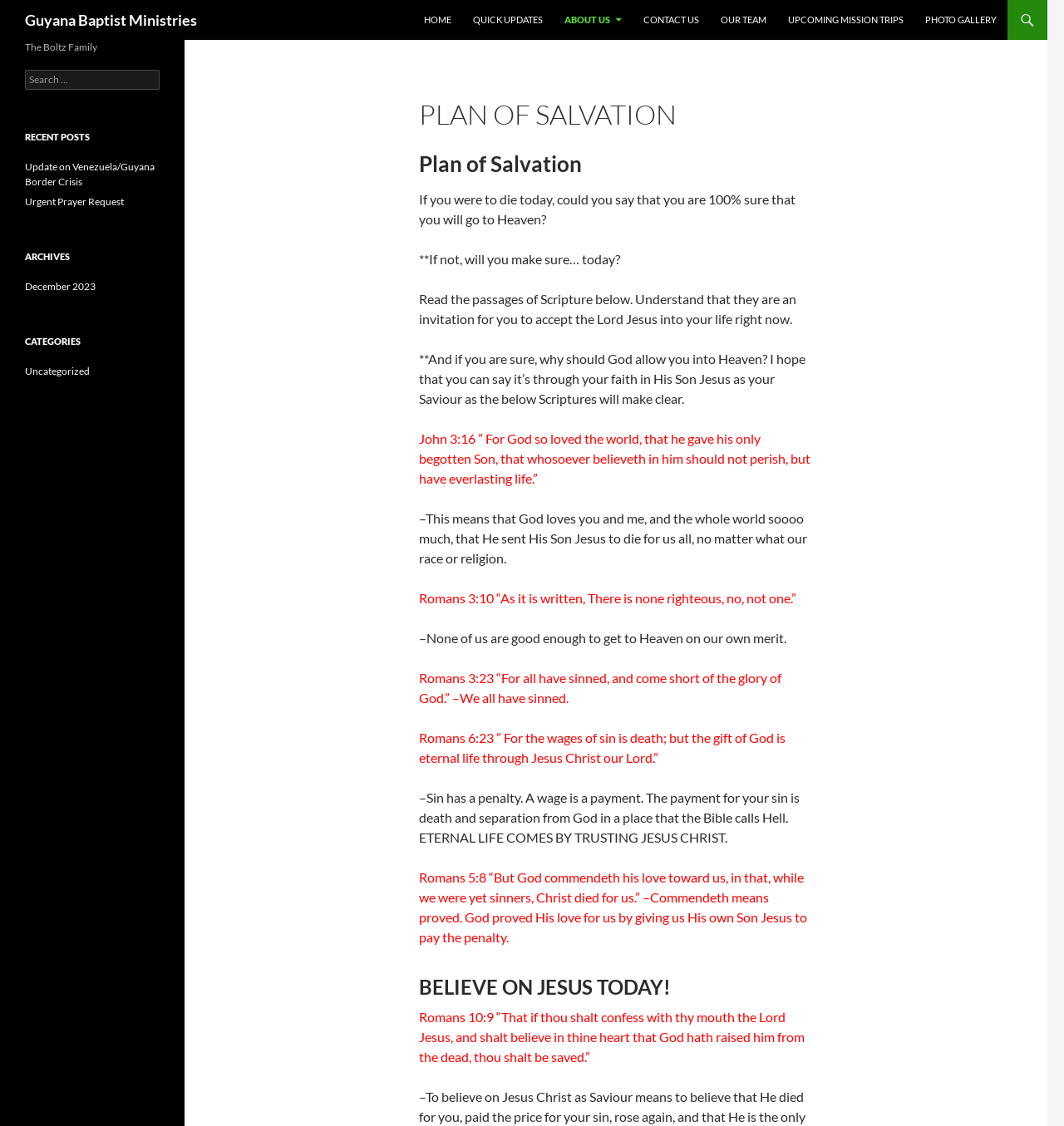Can you find the bounding box coordinates for the element to click on to achieve the instruction: "Click on the link to learn about the Plan of Salvation"?

[0.394, 0.133, 0.764, 0.159]